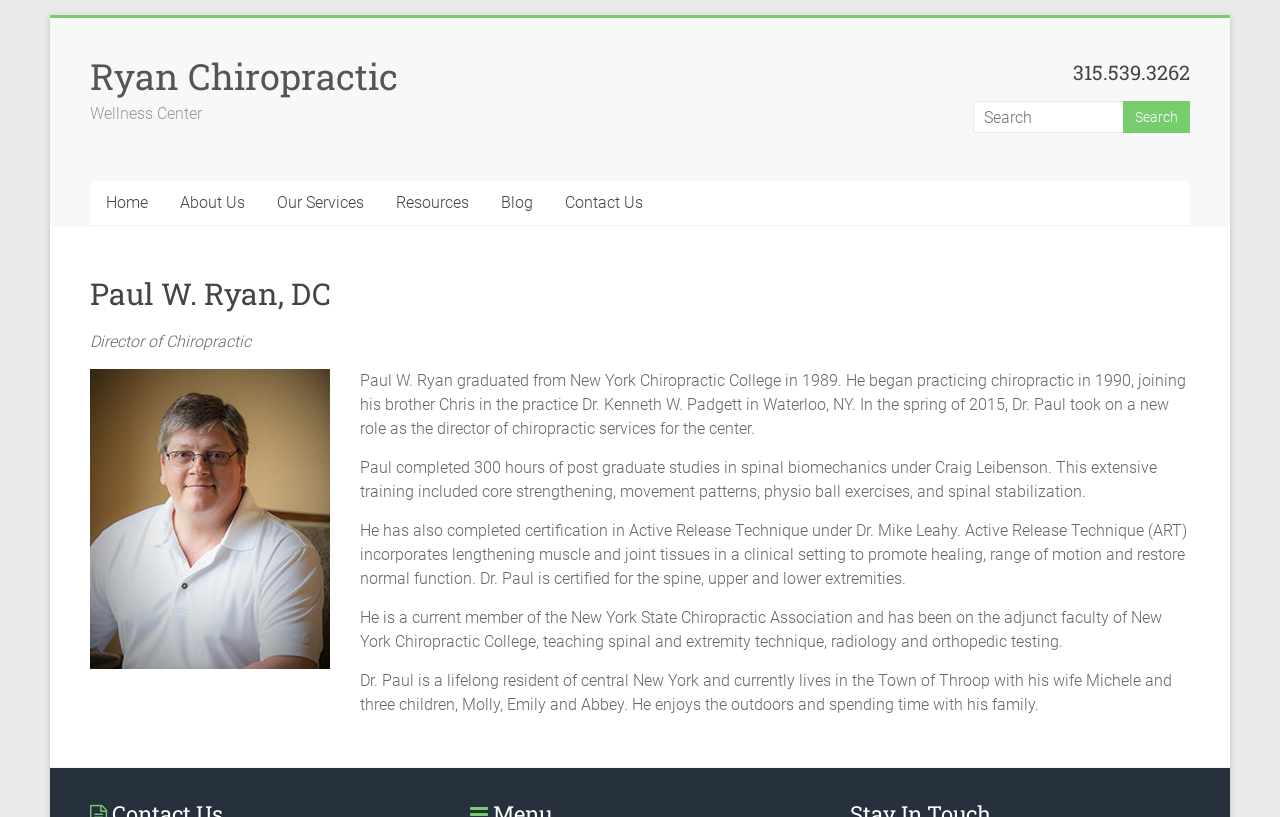Please locate the bounding box coordinates of the region I need to click to follow this instruction: "Read about Dr. Paul W. Ryan".

[0.07, 0.338, 0.93, 0.404]